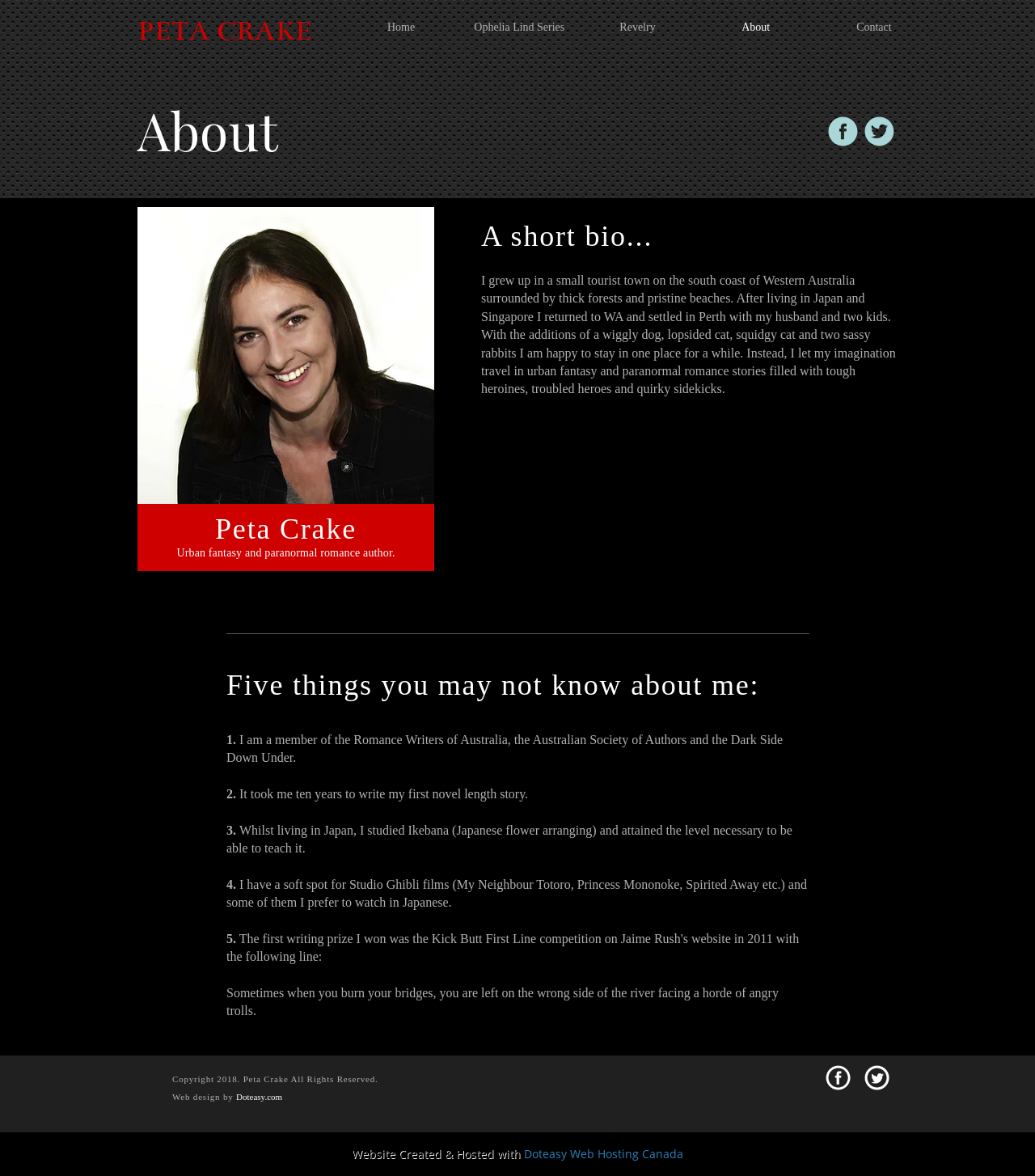Locate the bounding box coordinates of the element I should click to achieve the following instruction: "Check the copyright information".

[0.166, 0.913, 0.365, 0.922]